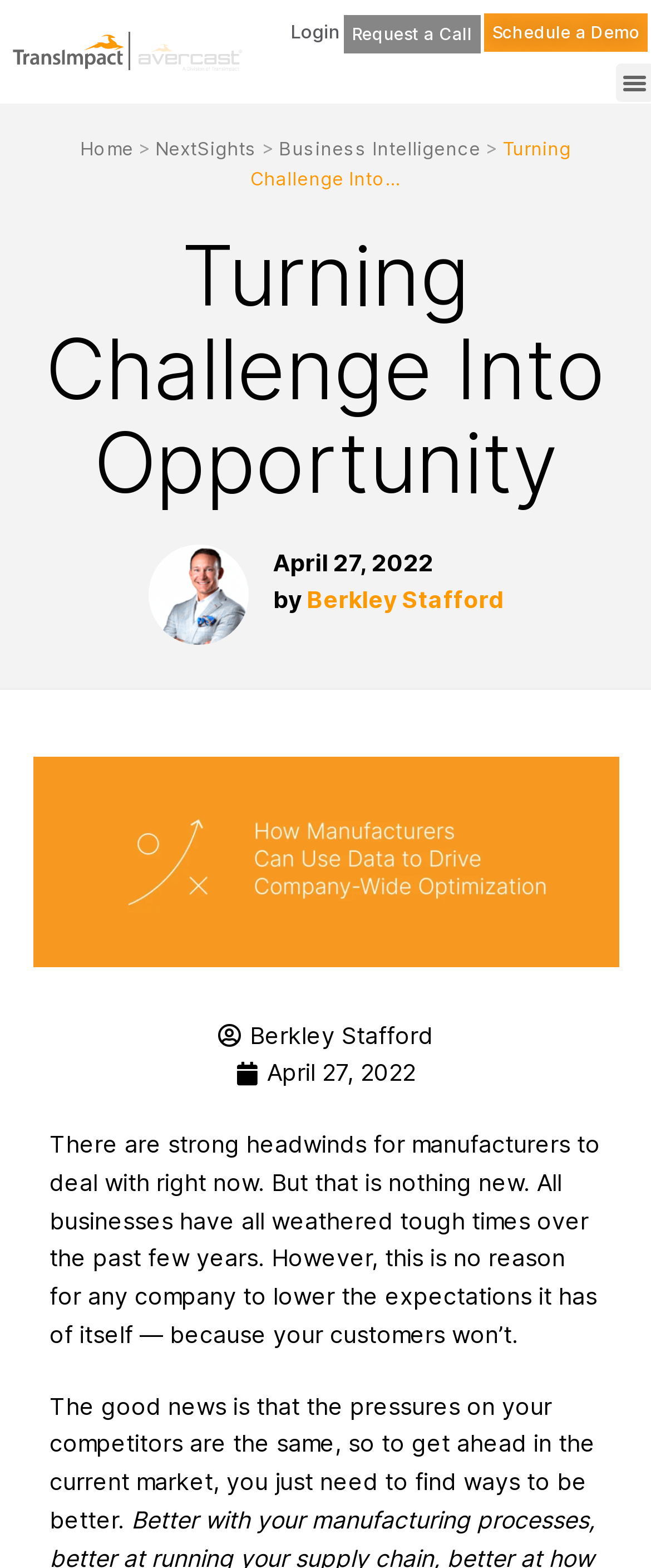Give a short answer to this question using one word or a phrase:
How many links are there in the navigation menu?

4